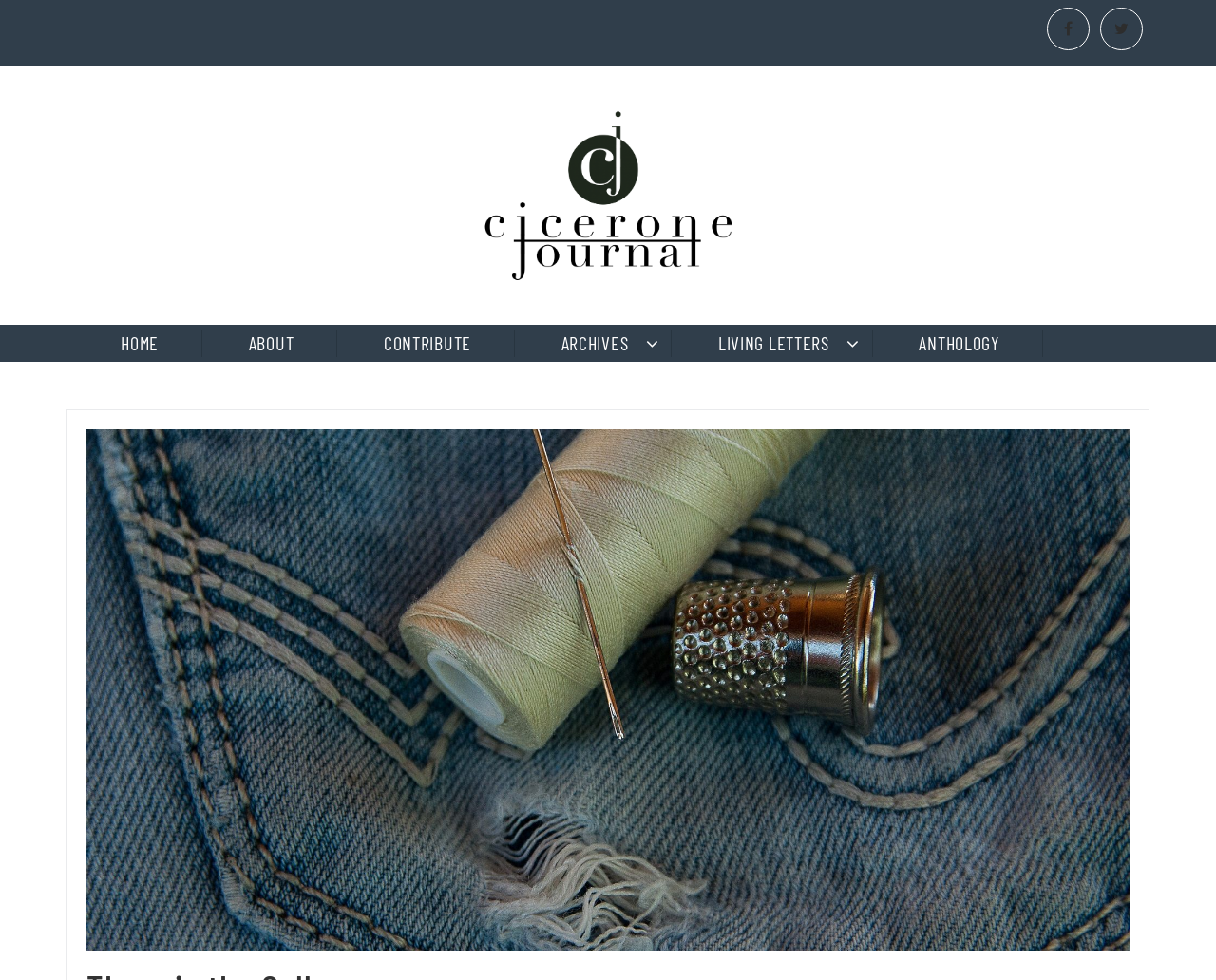What is the name of the journal?
Examine the image closely and answer the question with as much detail as possible.

I found the answer by looking at the link element with the text 'Cicerone Journal' which is located at [0.396, 0.188, 0.604, 0.206]. This link is likely to be the name of the journal.